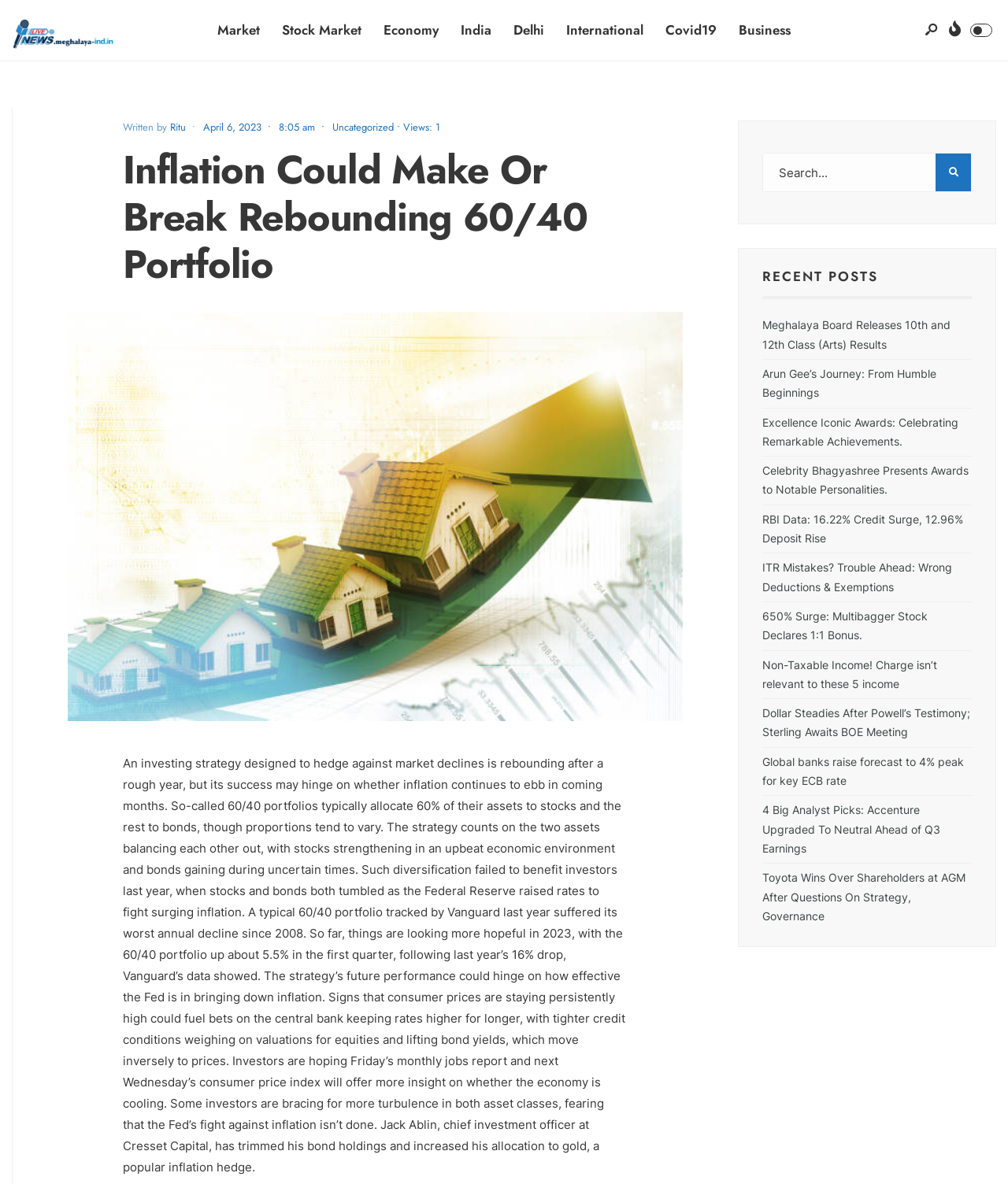What is the purpose of the textbox?
Please provide a single word or phrase in response based on the screenshot.

Search